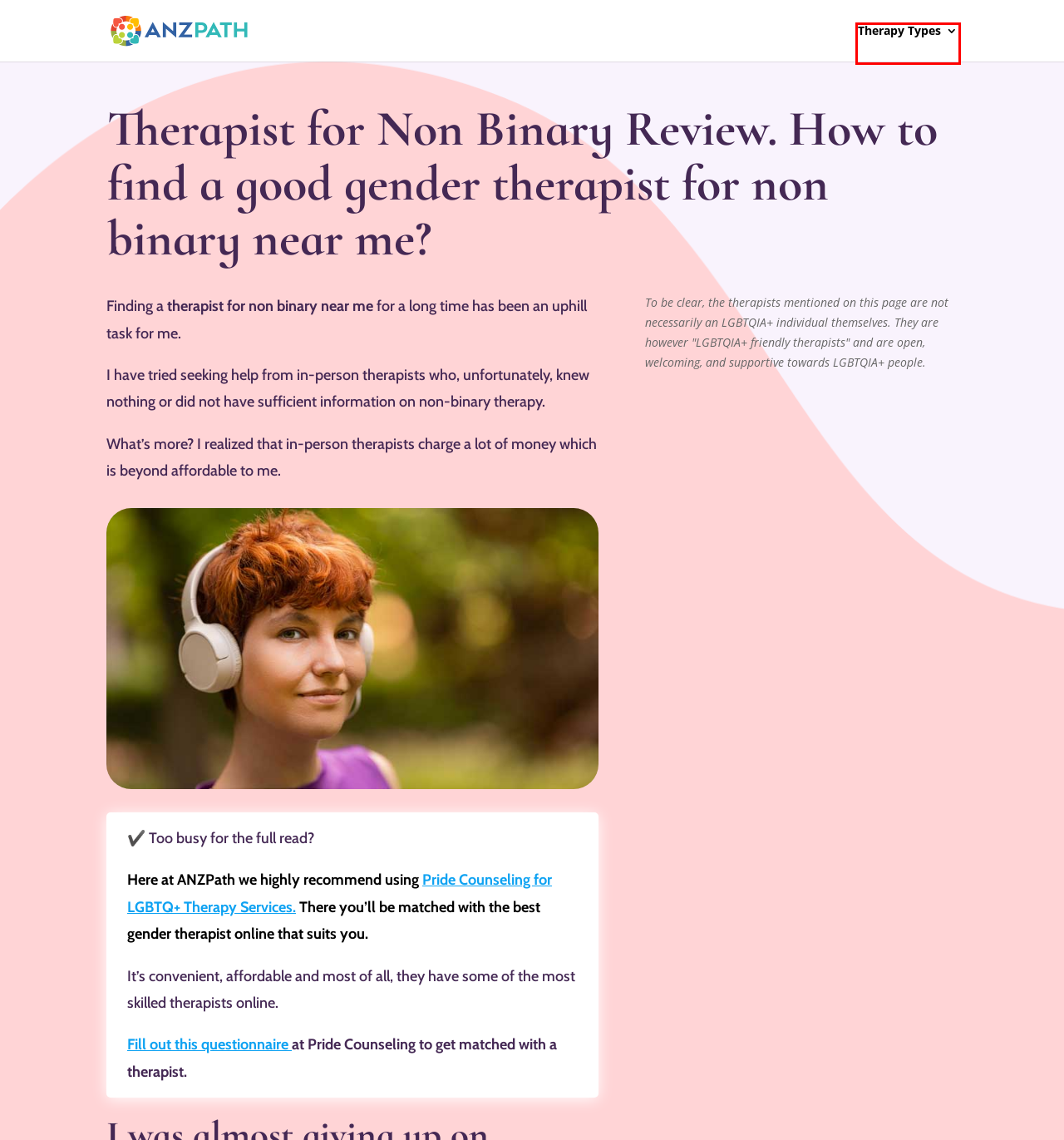Examine the screenshot of a webpage with a red rectangle bounding box. Select the most accurate webpage description that matches the new webpage after clicking the element within the bounding box. Here are the candidates:
A. Terms and conditions - LGBTQ & Transgender Therapists
B. Gender Affirming Therapist near me. LGBTQ affirming counseling - My Story.
C. Locations - LGBTQ & Transgender Therapists
D. Privacy - LGBTQ & Transgender Therapists
E. About - LGBTQ & Transgender Therapists
F. Gender Therapist Online - LGBTQ & Transgender Therapy Resource
G. Cookies - LGBTQ & Transgender Therapists
H. contact - LGBTQ & Transgender Therapists

F